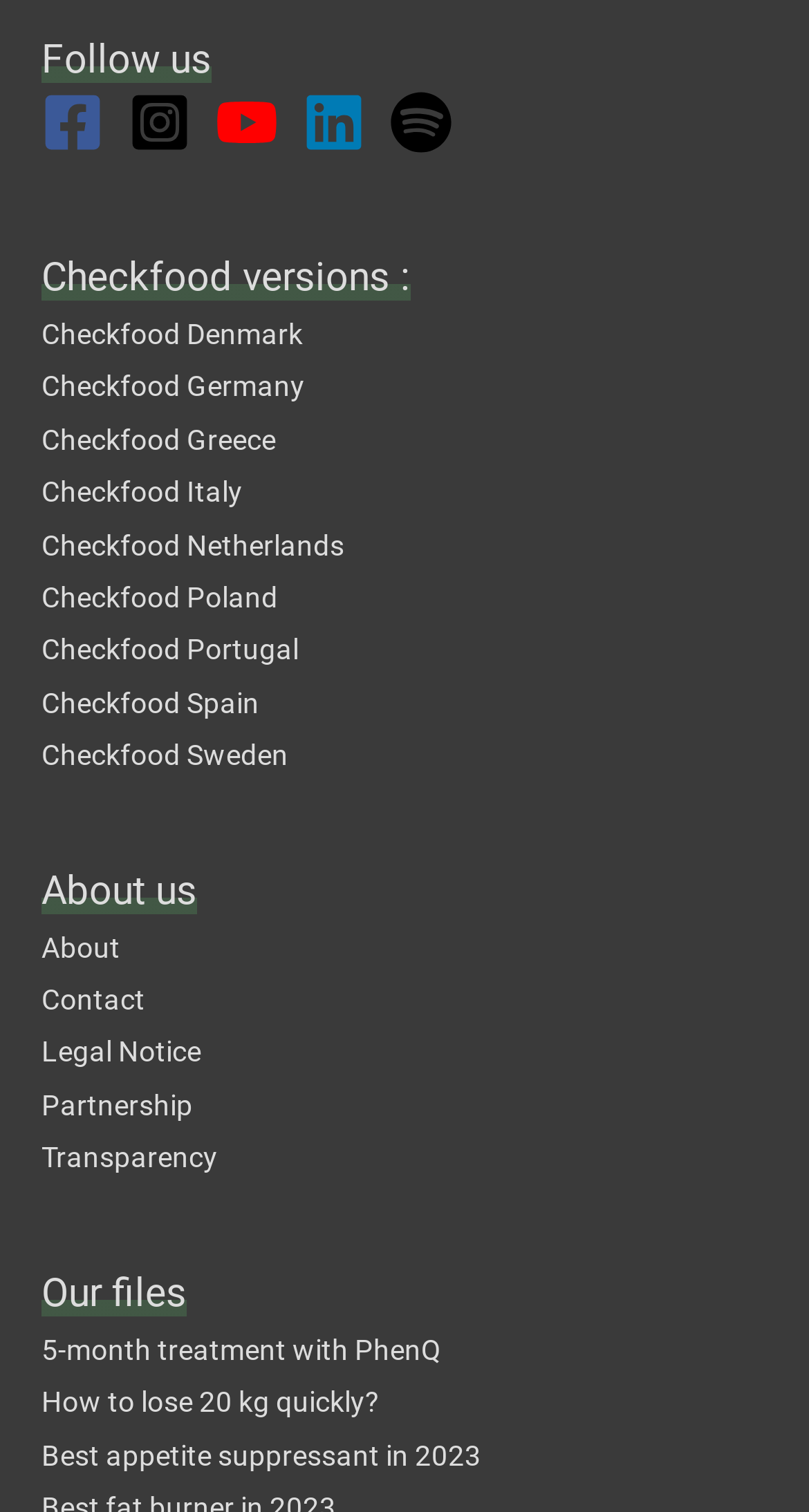Based on the element description Checkfood Portugal, identify the bounding box of the UI element in the given webpage screenshot. The coordinates should be in the format (top-left x, top-left y, bottom-right x, bottom-right y) and must be between 0 and 1.

[0.051, 0.419, 0.369, 0.441]